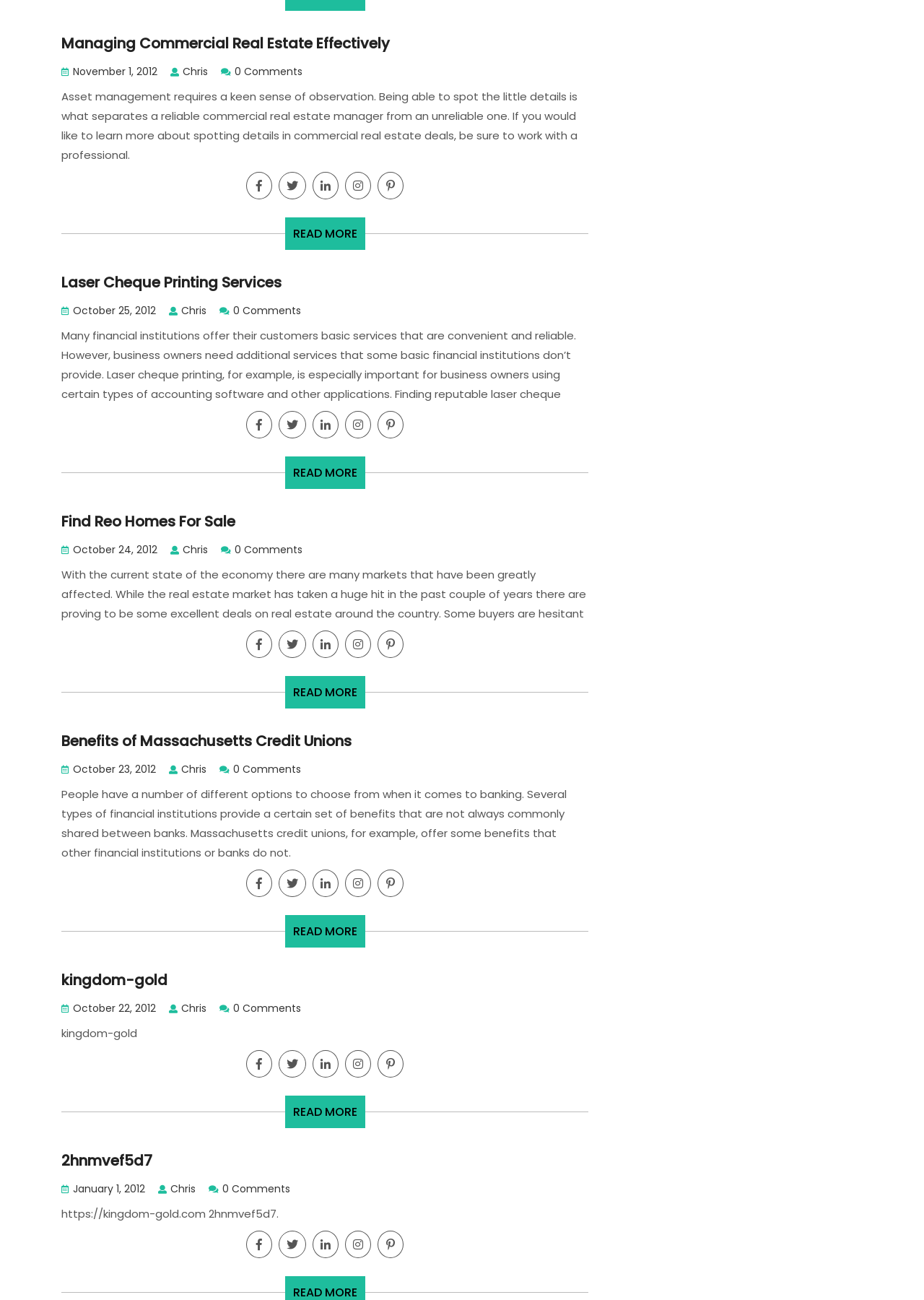Utilize the details in the image to give a detailed response to the question: What is the date of the oldest article?

I looked at the dates of each article and found that the oldest one is dated January 1, 2012, which is the date of the article with the heading '2hnmvef5d7'.